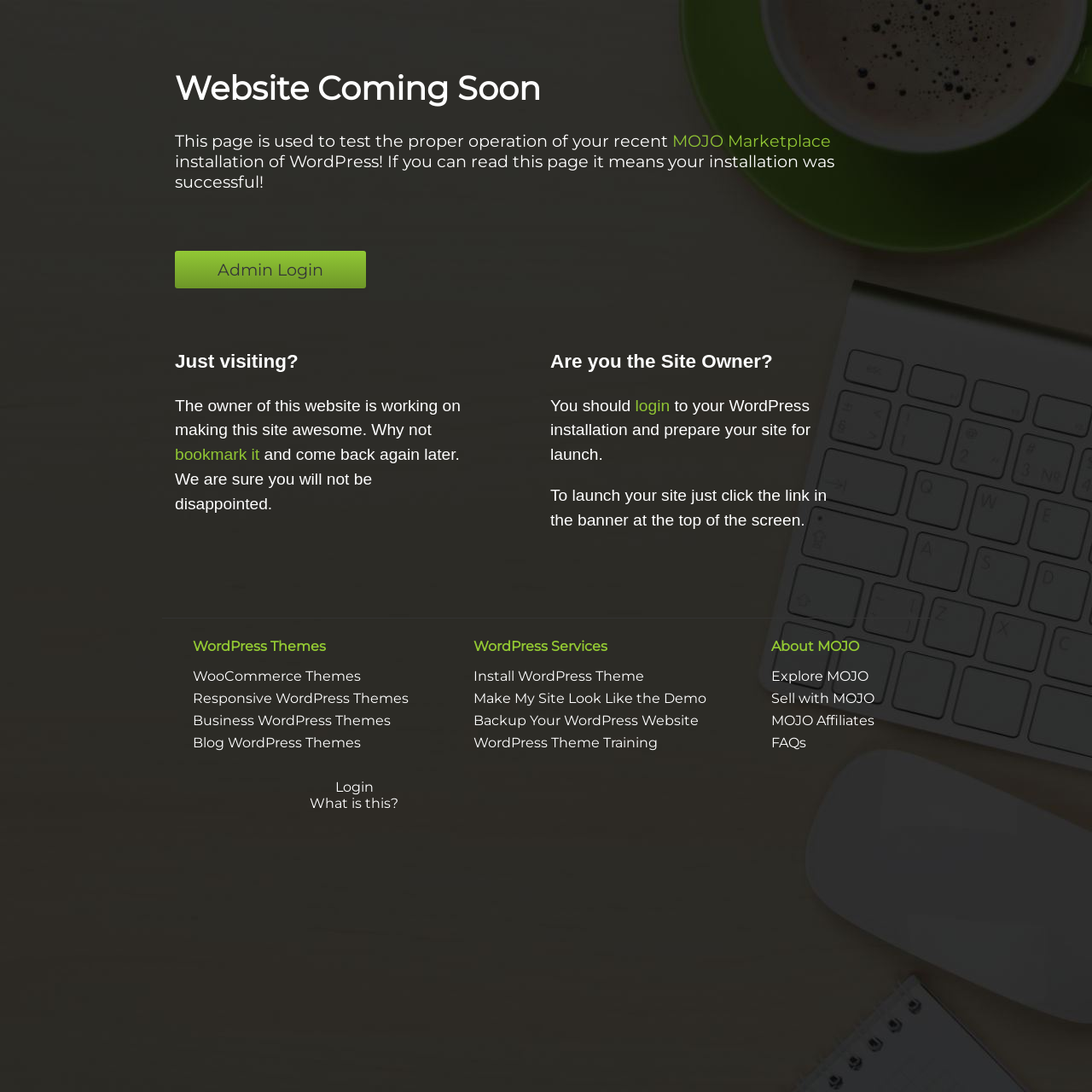Given the description of the UI element: "WordPress Themes", predict the bounding box coordinates in the form of [left, top, right, bottom], with each value being a float between 0 and 1.

[0.177, 0.585, 0.298, 0.599]